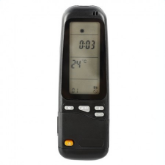Please provide a comprehensive answer to the question below using the information from the image: How many minutes are left on the timer?

The timer on the remote control is set to '00:03', which indicates that there are 3 minutes left on the timer. This information is provided to show the remaining time for a specific function or setting on the air conditioner.